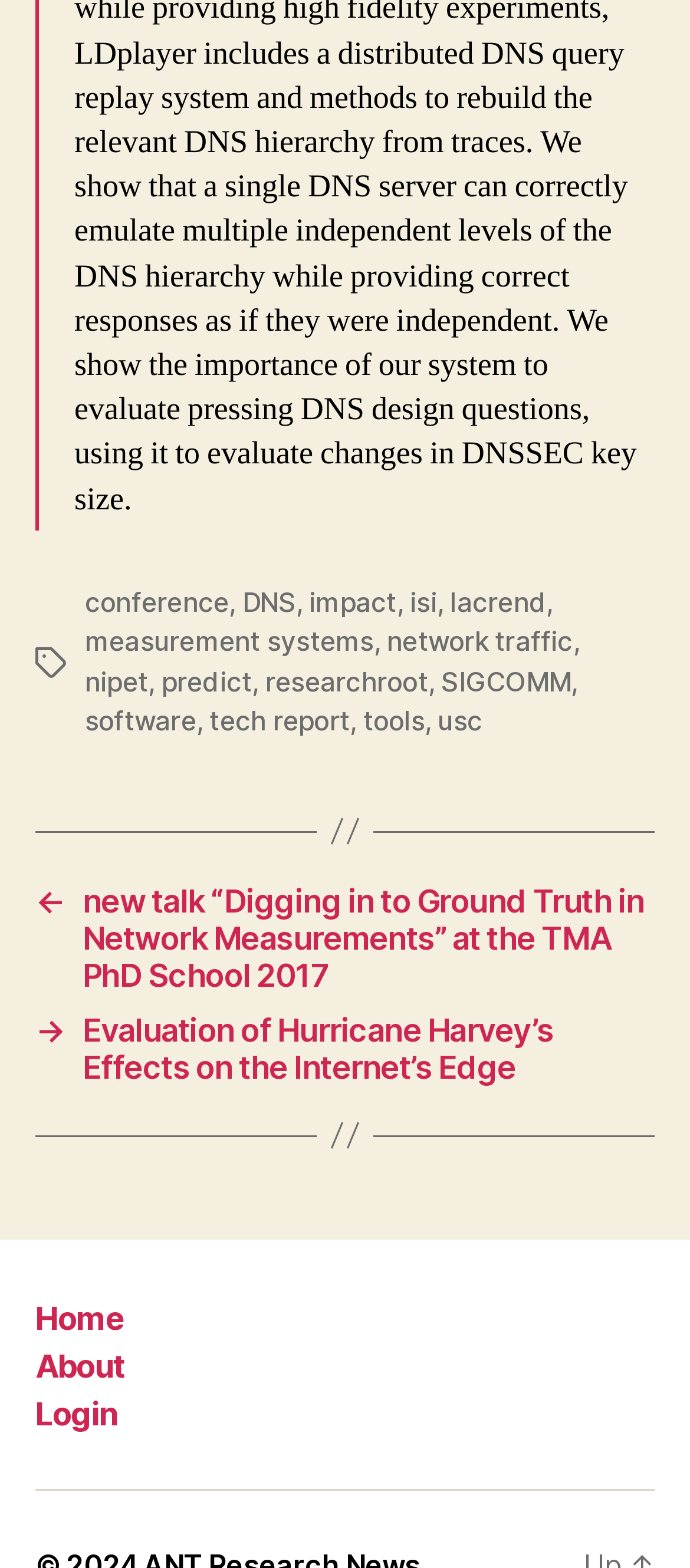What is the second link in the tag list?
Please provide a comprehensive answer based on the visual information in the image.

The second link in the tag list is 'DNS' which is located at the top of the webpage with a bounding box of [0.351, 0.373, 0.429, 0.394].